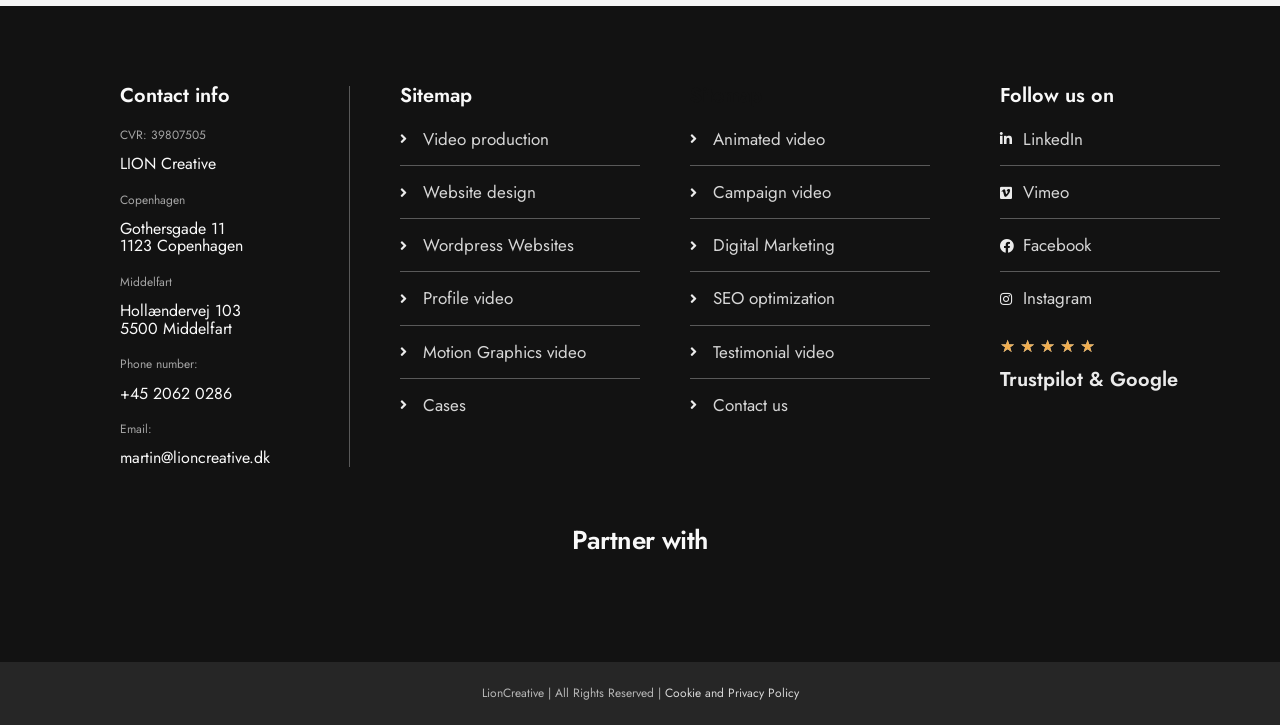What is the company's CVR number?
Analyze the image and deliver a detailed answer to the question.

The company's CVR number can be found in the contact information section, which is located at the top left of the webpage. It is displayed as 'CVR: 39807505'.